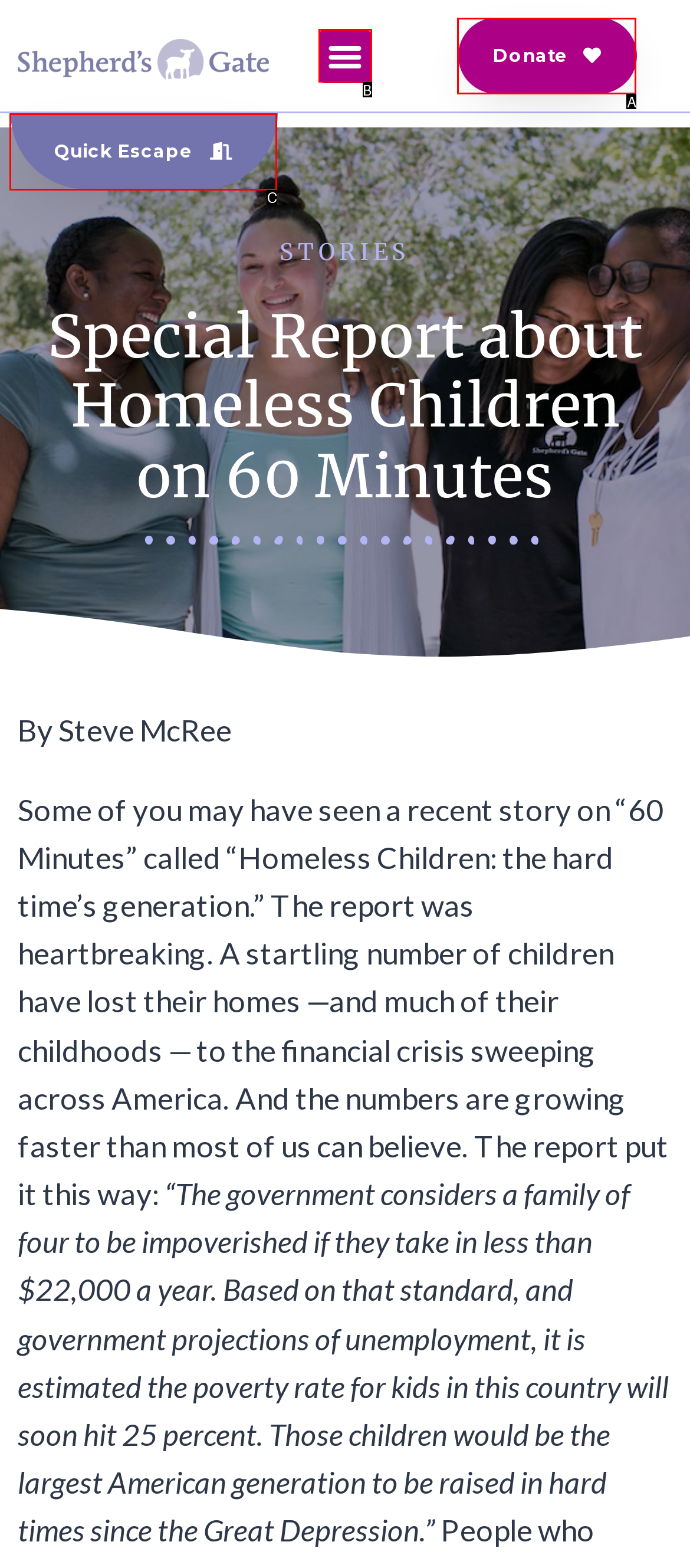Given the description: Donate, identify the HTML element that fits best. Respond with the letter of the correct option from the choices.

A